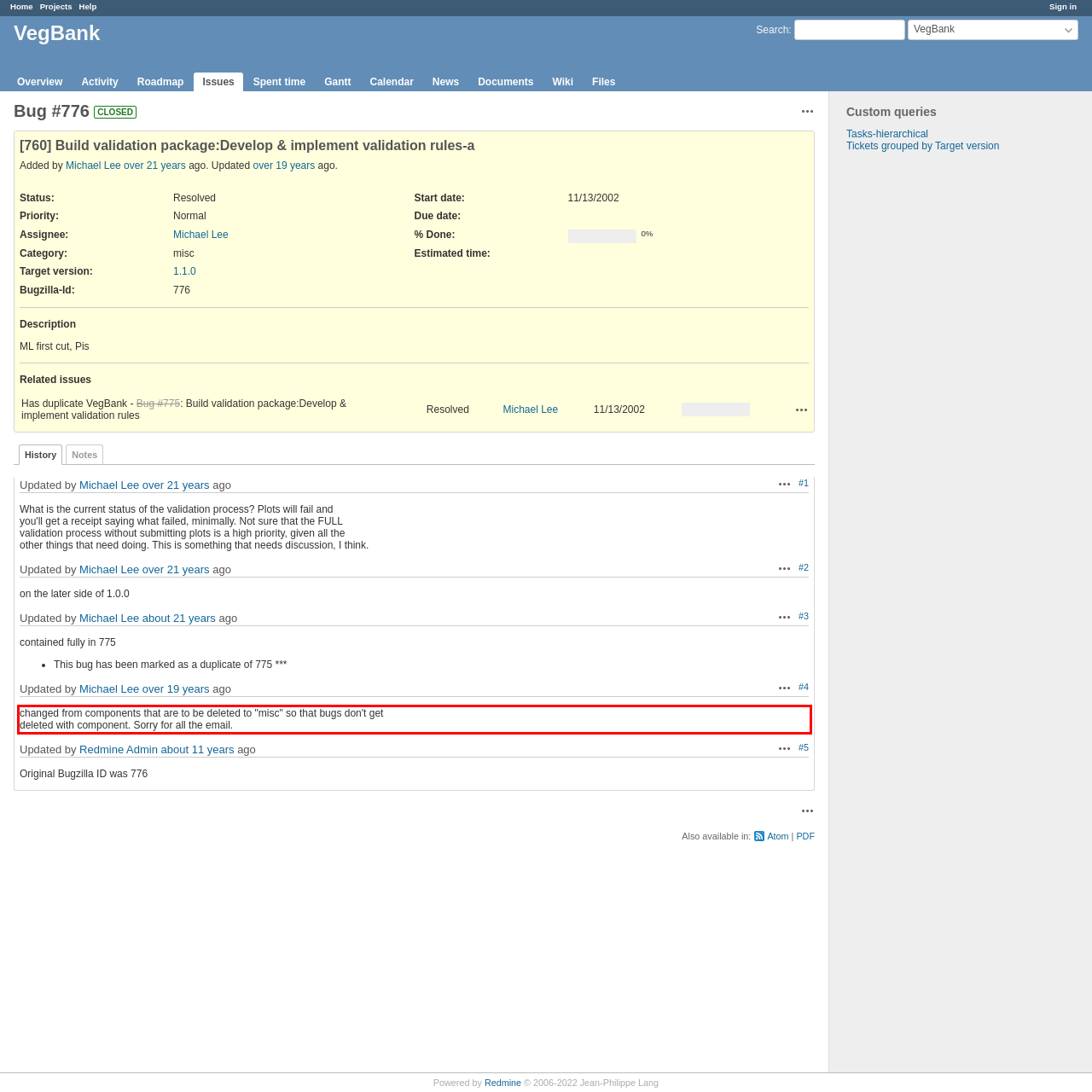By examining the provided screenshot of a webpage, recognize the text within the red bounding box and generate its text content.

changed from components that are to be deleted to "misc" so that bugs don't get deleted with component. Sorry for all the email.